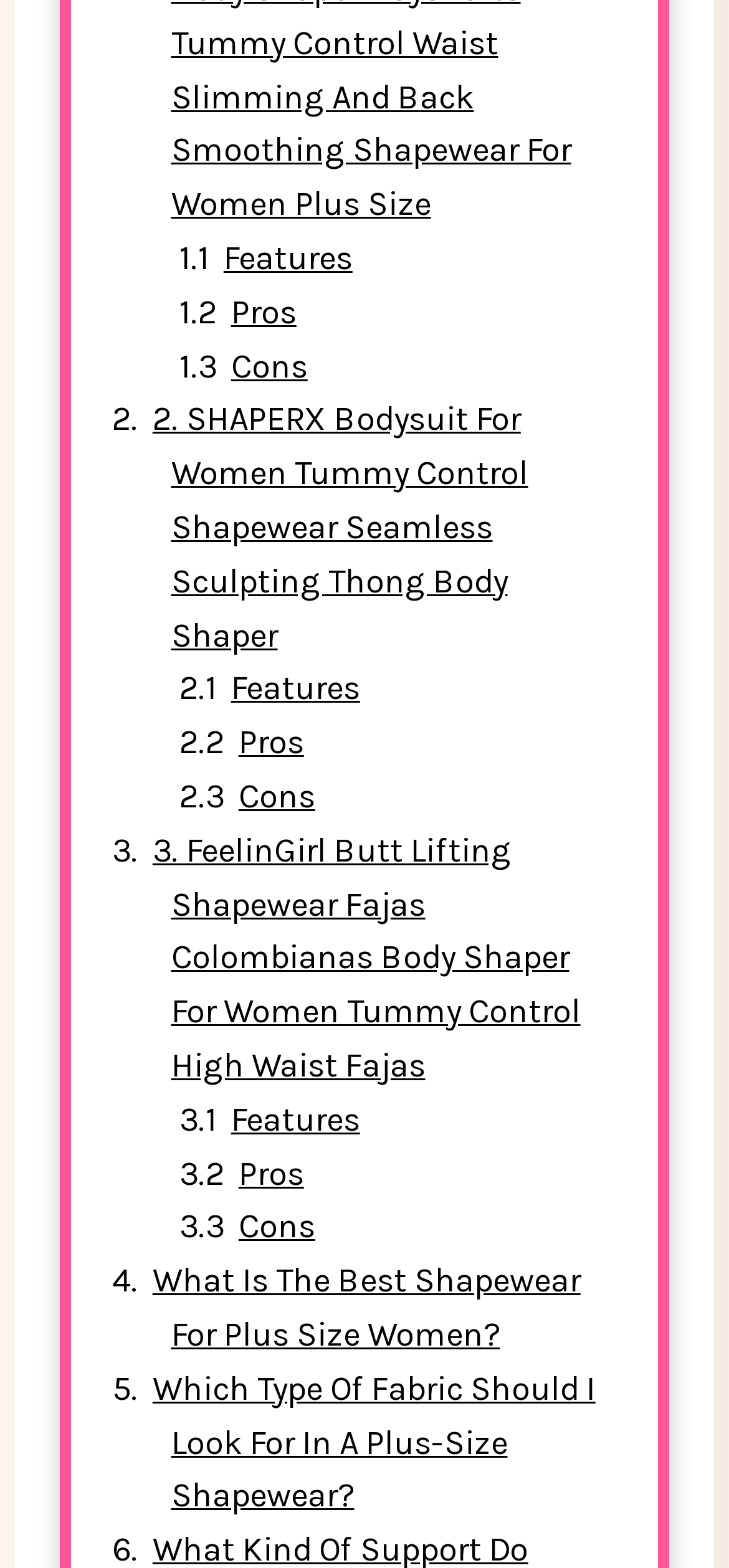Please answer the following question using a single word or phrase: 
What is the purpose of the 'Features' link?

To show product features